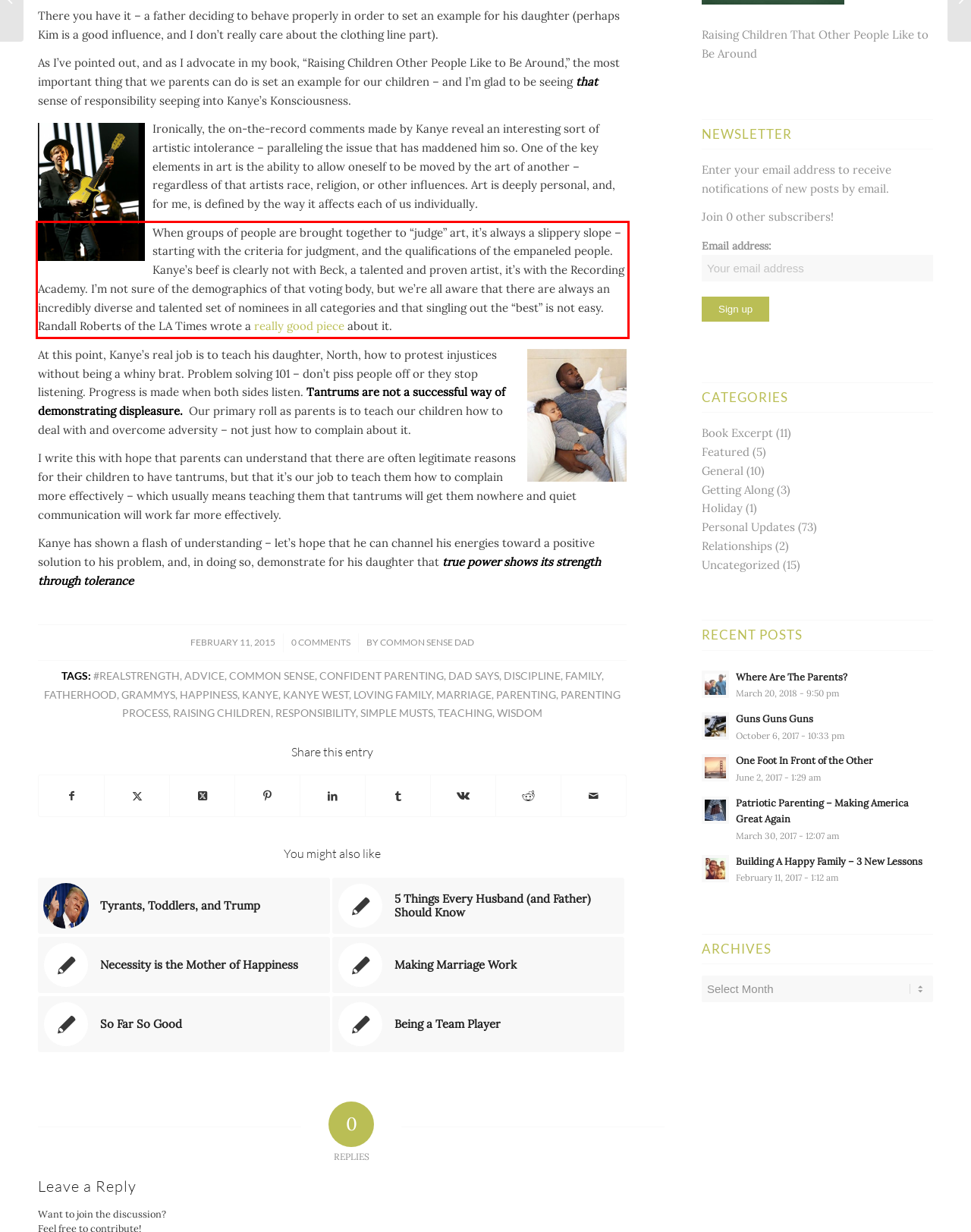Analyze the screenshot of the webpage and extract the text from the UI element that is inside the red bounding box.

When groups of people are brought together to “judge” art, it’s always a slippery slope – starting with the criteria for judgment, and the qualifications of the empaneled people. Kanye’s beef is clearly not with Beck, a talented and proven artist, it’s with the Recording Academy. I’m not sure of the demographics of that voting body, but we’re all aware that there are always an incredibly diverse and talented set of nominees in all categories and that singling out the “best” is not easy. Randall Roberts of the LA Times wrote a really good piece about it.